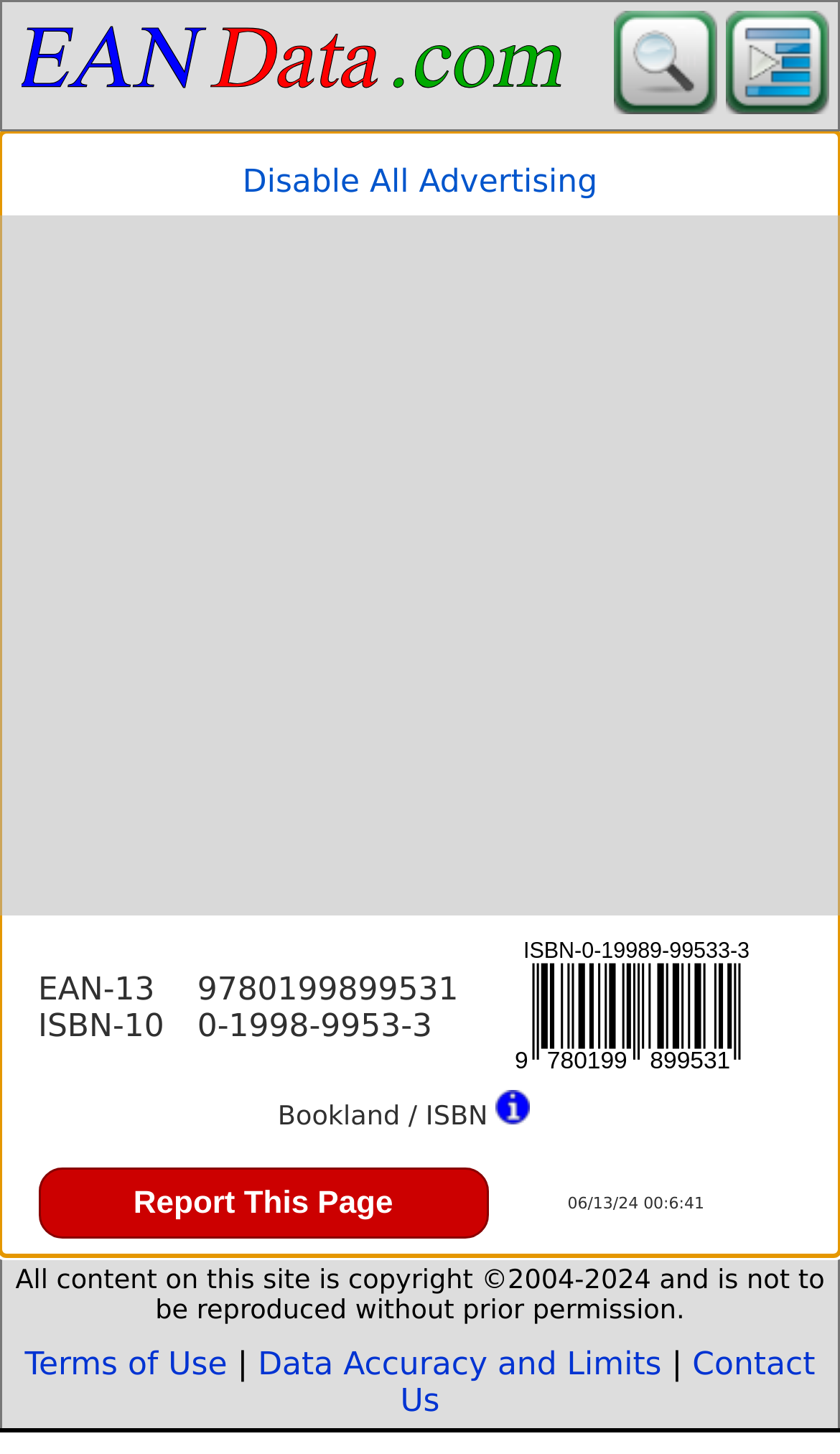Identify the bounding box coordinates for the UI element described as: "Contact Us". The coordinates should be provided as four floats between 0 and 1: [left, top, right, bottom].

[0.476, 0.926, 0.97, 0.977]